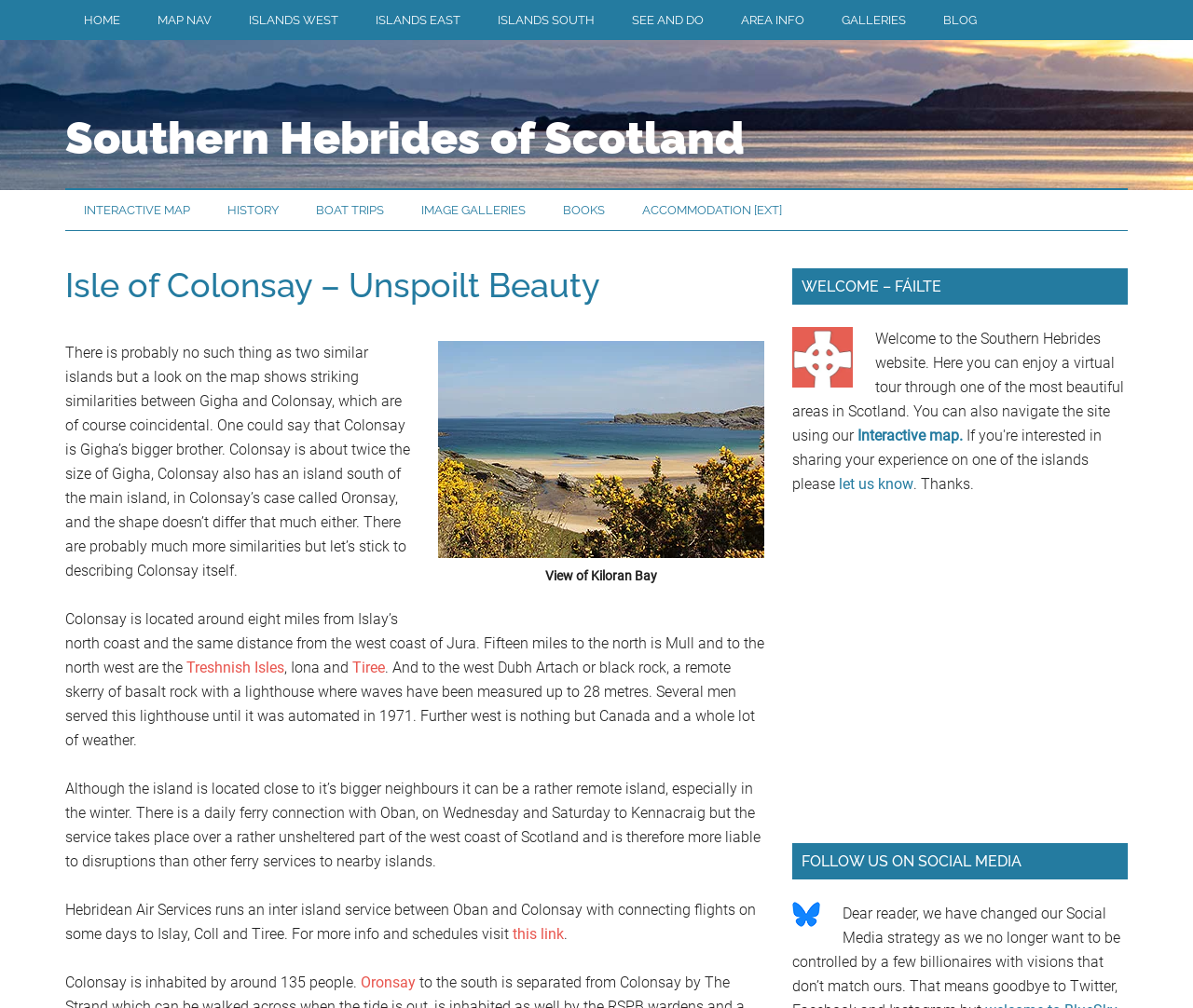What is the name of the bay shown in the image?
Answer the question with a single word or phrase derived from the image.

Kiloran Bay